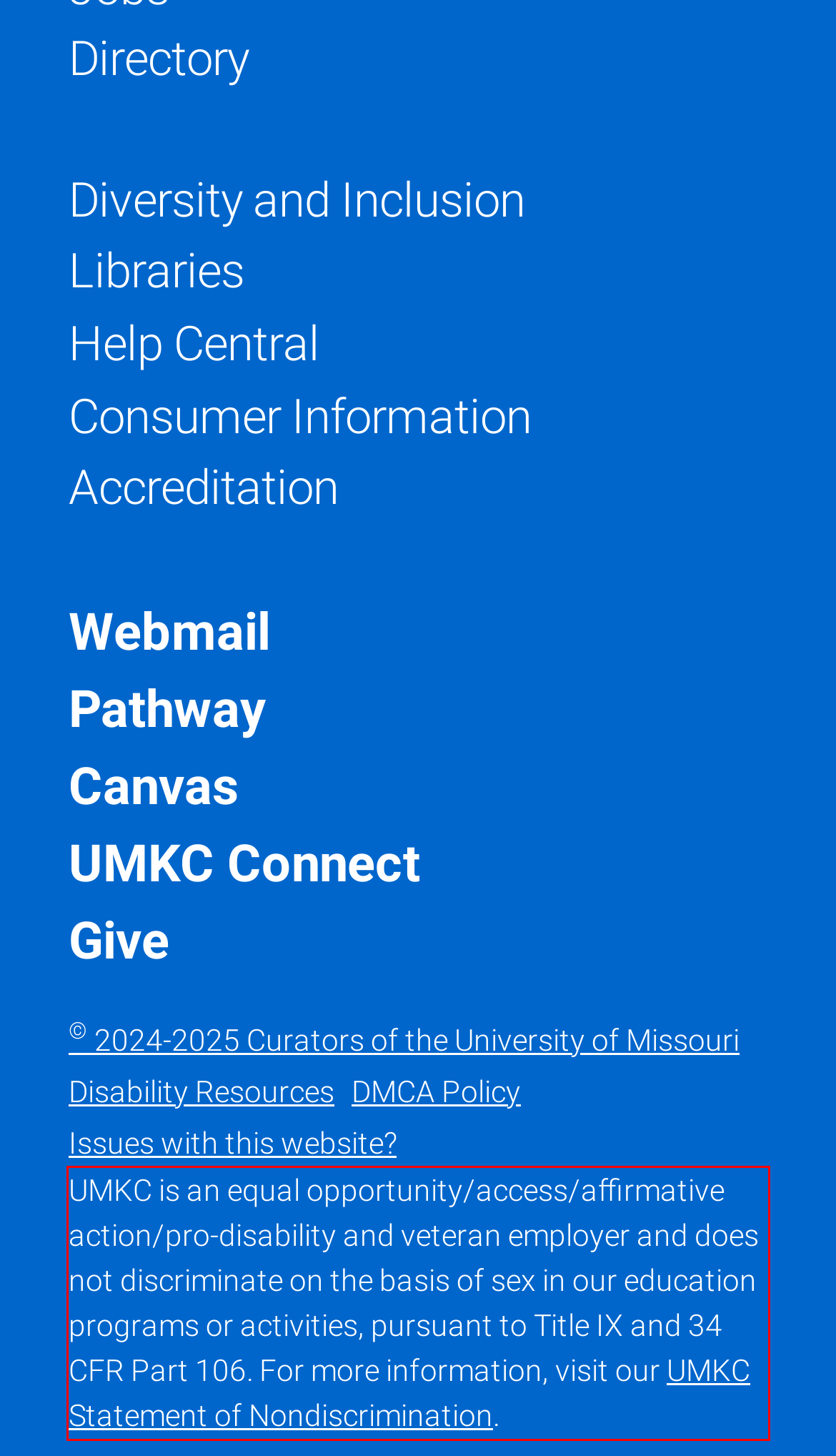Examine the webpage screenshot and use OCR to obtain the text inside the red bounding box.

UMKC is an equal opportunity/access/affirmative action/pro-disability and veteran employer and does not discriminate on the basis of sex in our education programs or activities, pursuant to Title IX and 34 CFR Part 106. For more information, visit our UMKC Statement of Nondiscrimination.